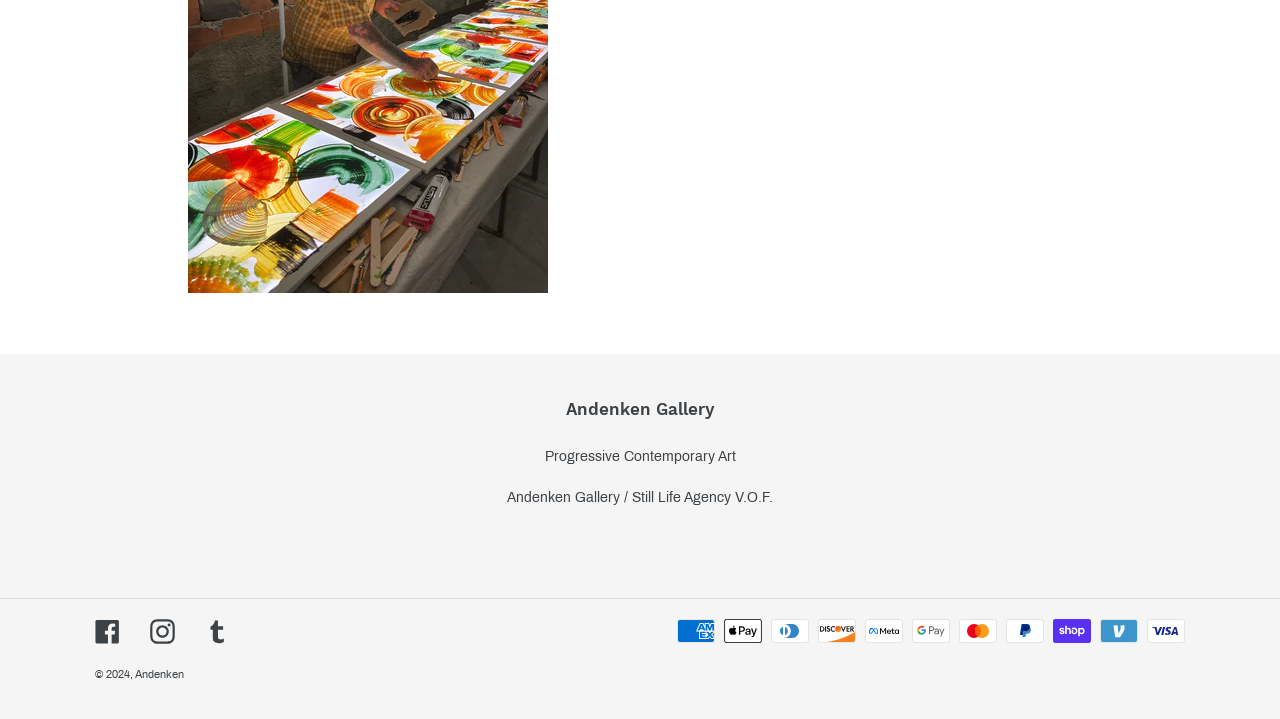Examine the image and give a thorough answer to the following question:
Is there a link to the gallery's website?

There is a link to the gallery's website in the bottom section of the webpage, where it is written as 'Andenken'.